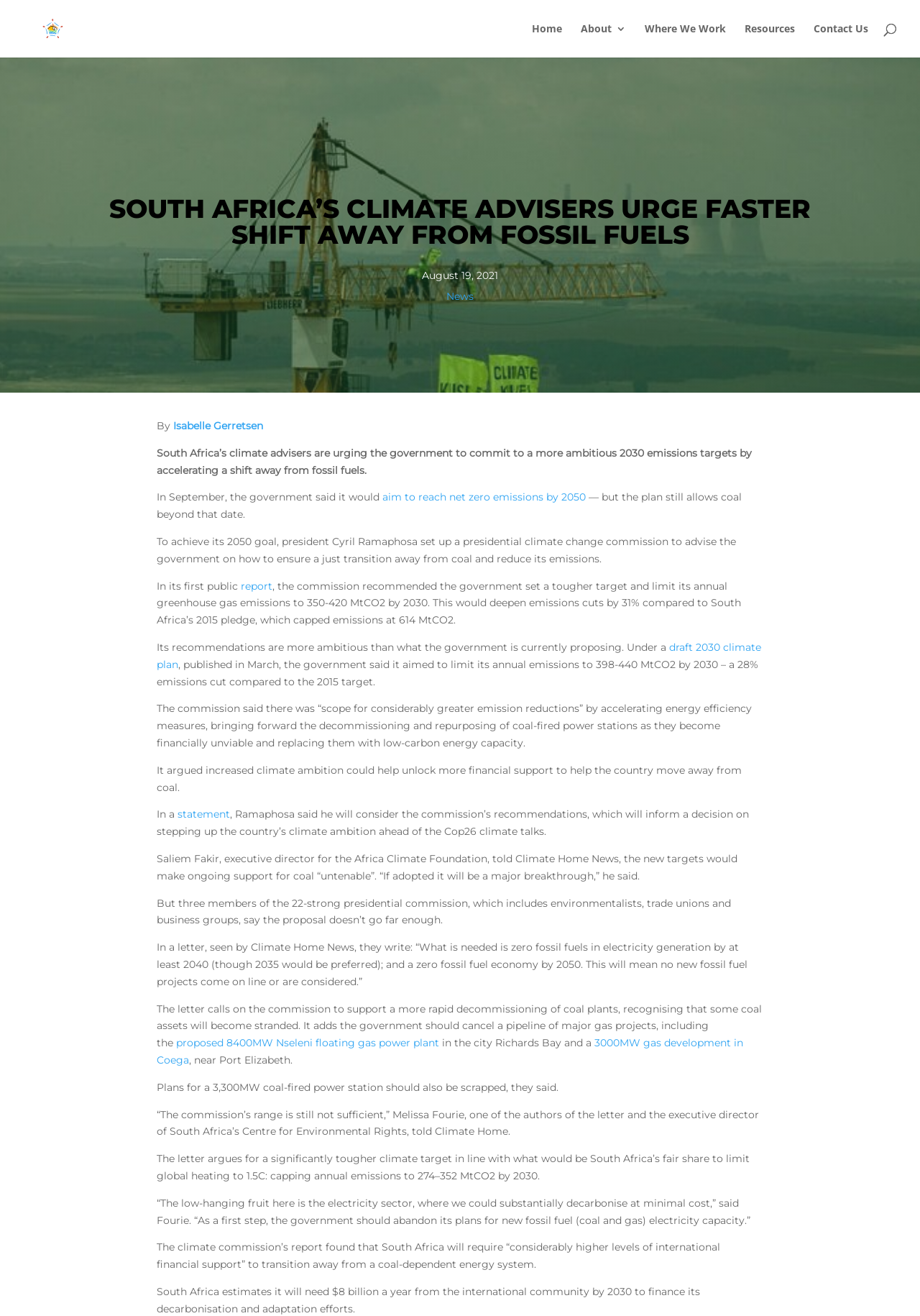Could you determine the bounding box coordinates of the clickable element to complete the instruction: "Check the details of the proposed 8400MW Nseleni floating gas power plant"? Provide the coordinates as four float numbers between 0 and 1, i.e., [left, top, right, bottom].

[0.191, 0.788, 0.477, 0.797]